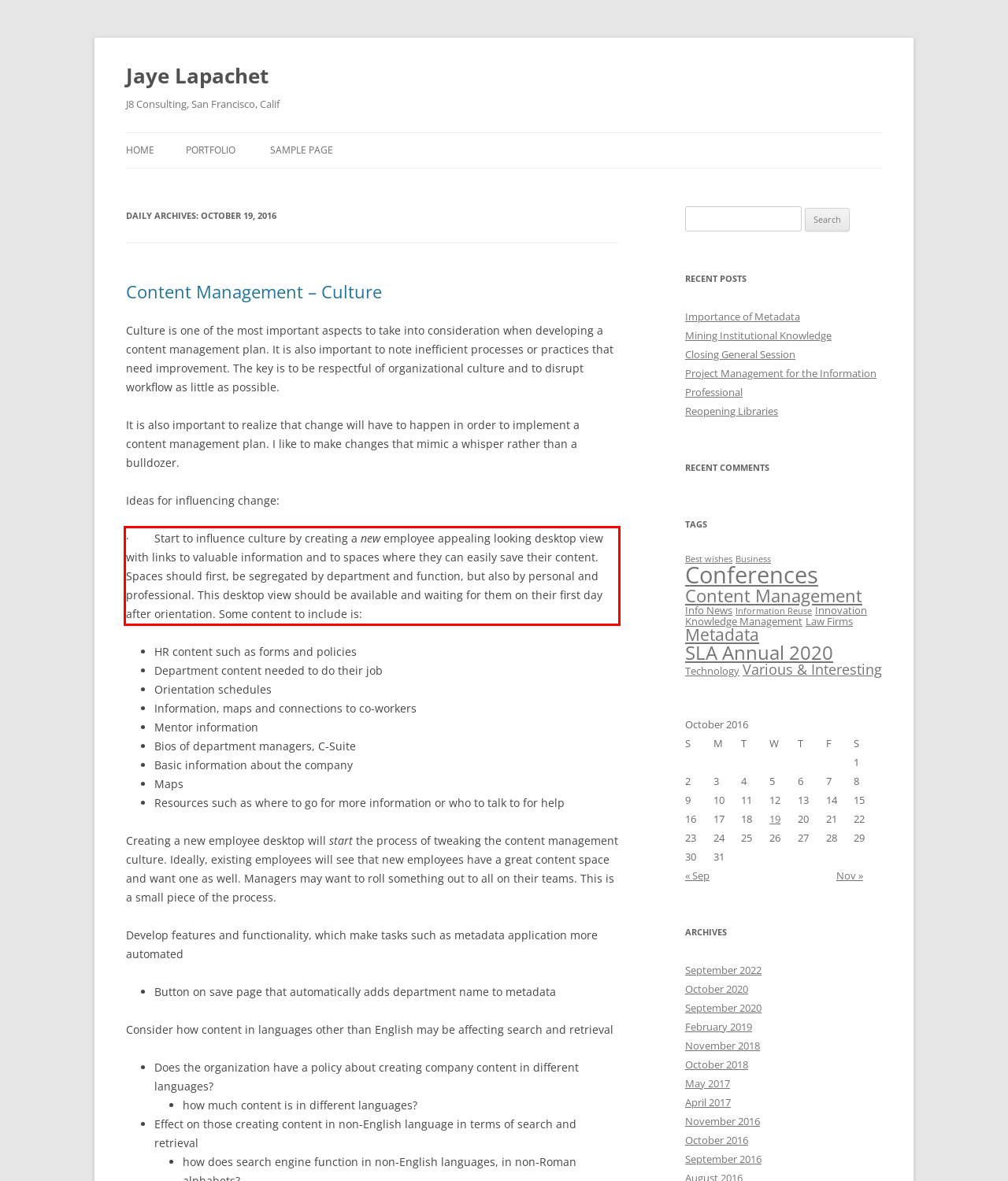Examine the screenshot of the webpage, locate the red bounding box, and generate the text contained within it.

· Start to influence culture by creating a new employee appealing looking desktop view with links to valuable information and to spaces where they can easily save their content. Spaces should first, be segregated by department and function, but also by personal and professional. This desktop view should be available and waiting for them on their first day after orientation. Some content to include is: